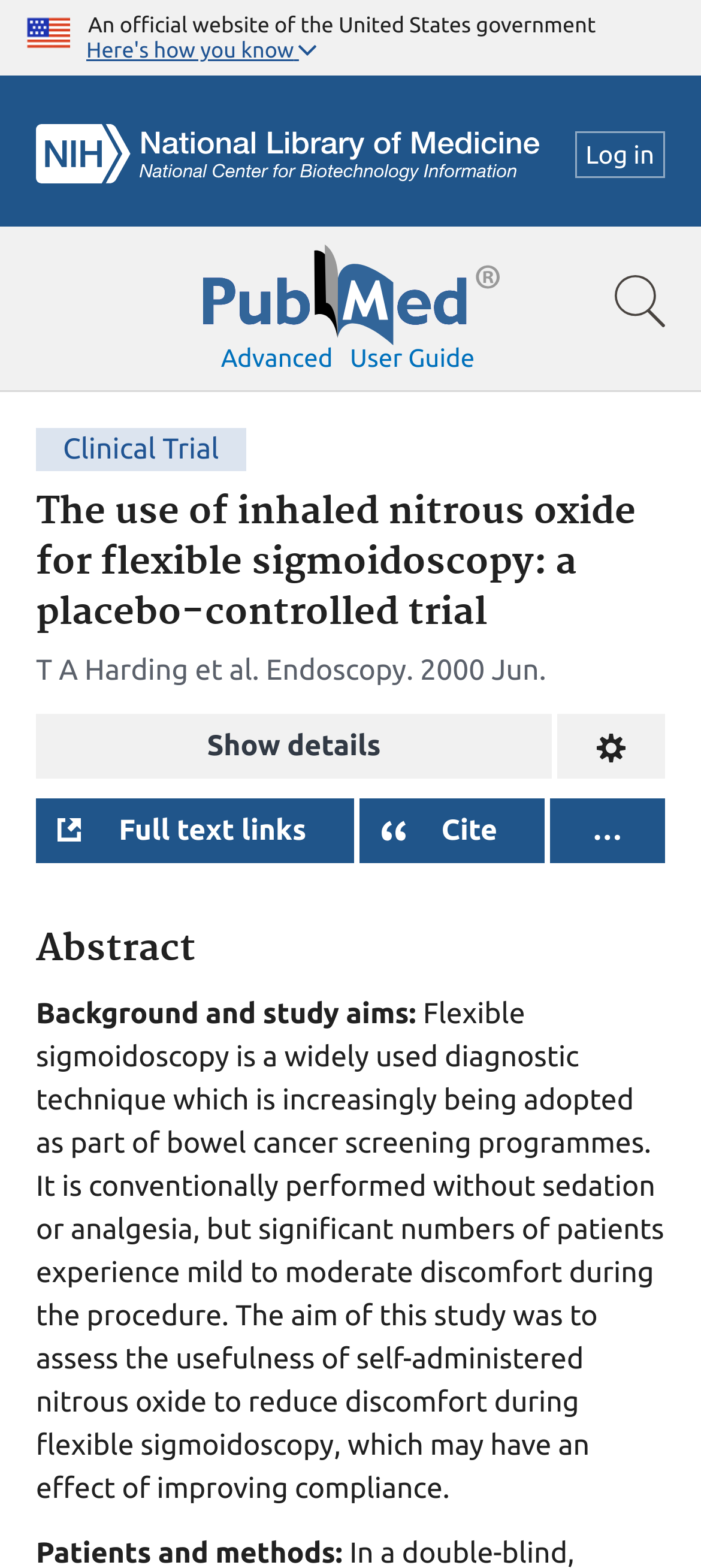Determine the primary headline of the webpage.

The use of inhaled nitrous oxide for flexible sigmoidoscopy: a placebo-controlled trial